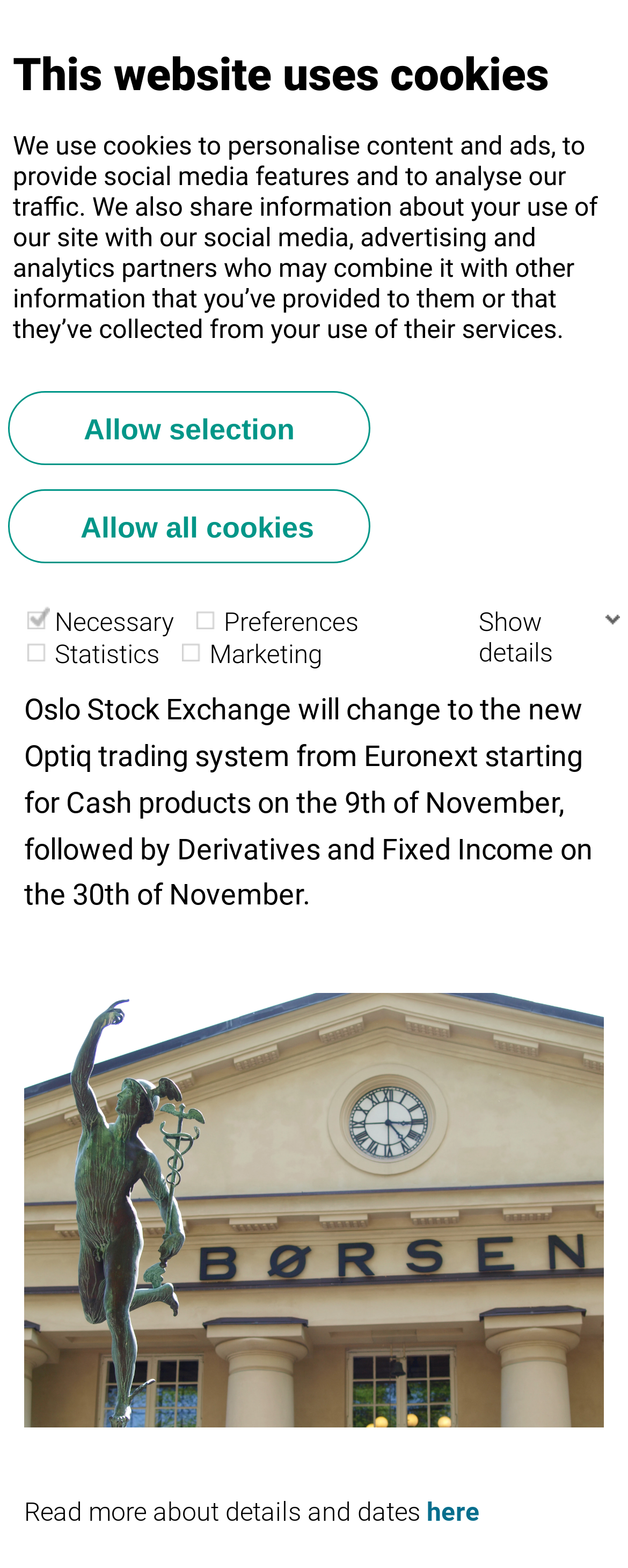Identify the bounding box for the UI element described as: "alt="Infront Logo"". The coordinates should be four float numbers between 0 and 1, i.e., [left, top, right, bottom].

[0.0, 0.017, 0.41, 0.058]